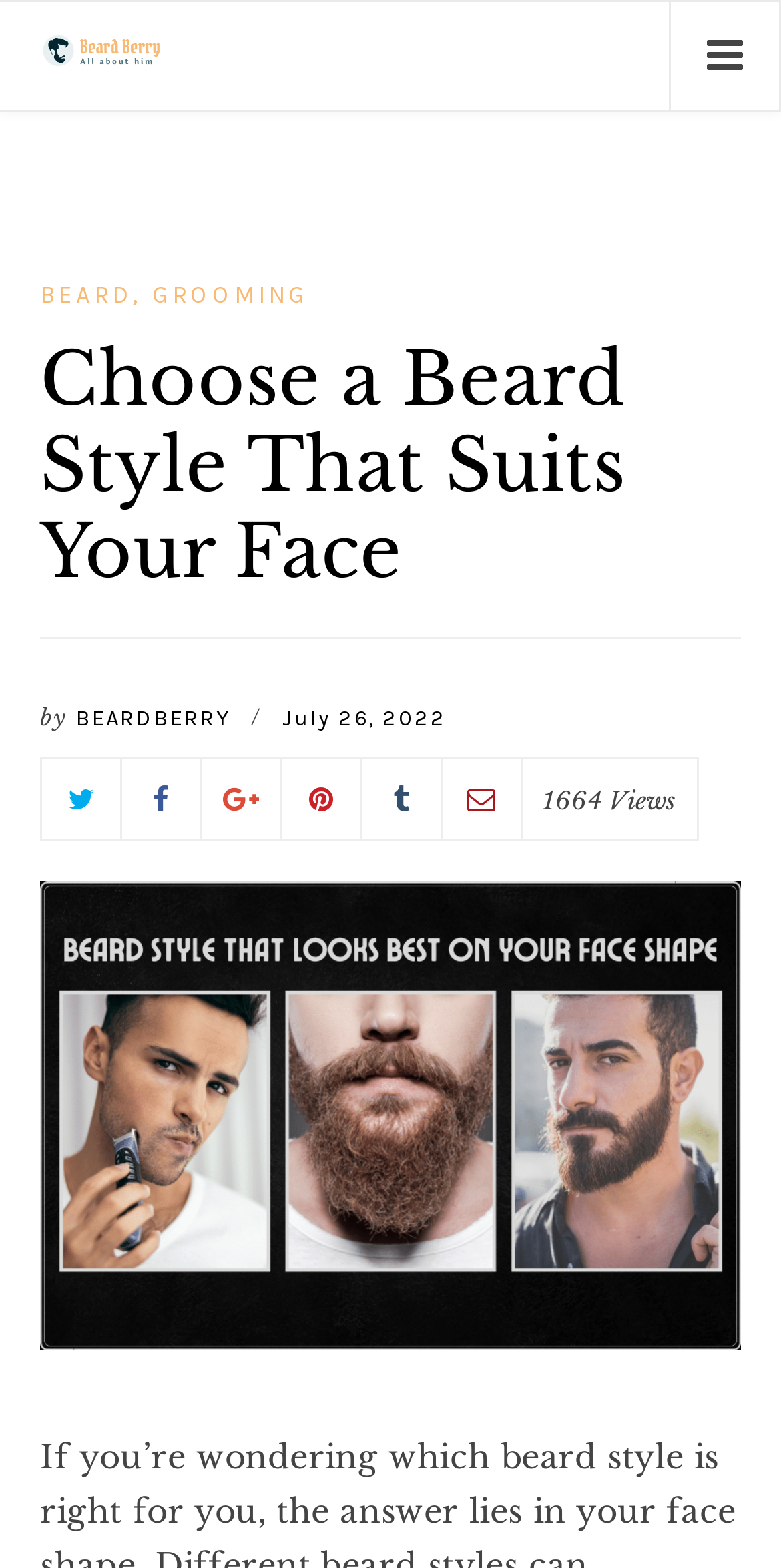Reply to the question with a single word or phrase:
What are the main categories on the website?

BEARD, GROOMING